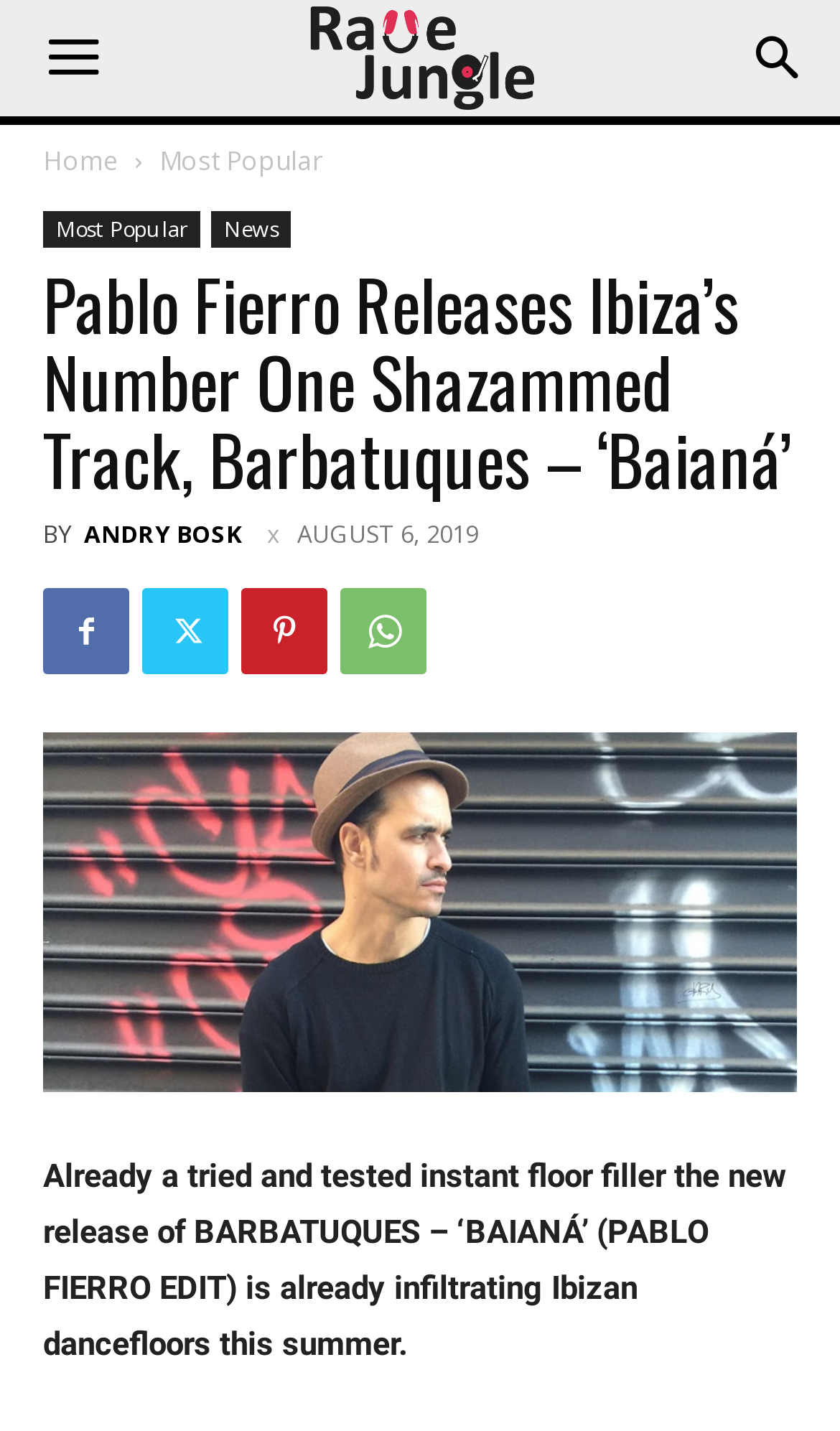What is the name of the track released by Pablo Fierro?
Answer with a single word or phrase, using the screenshot for reference.

Barbatuques - 'Baianá'